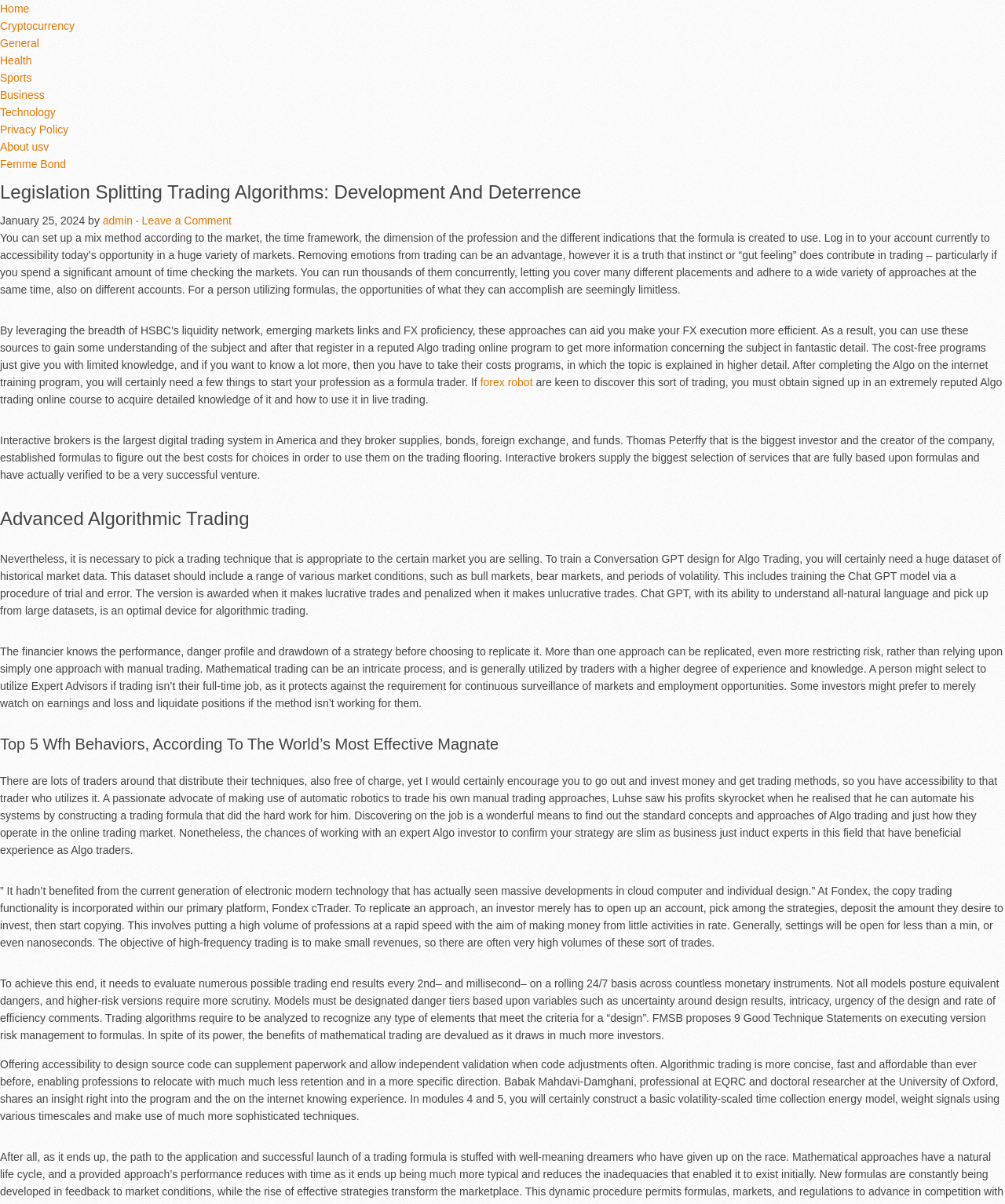Determine the bounding box coordinates of the section I need to click to execute the following instruction: "Click the 'Leave a Comment' link". Provide the coordinates as four float numbers between 0 and 1, i.e., [left, top, right, bottom].

[0.141, 0.178, 0.23, 0.188]